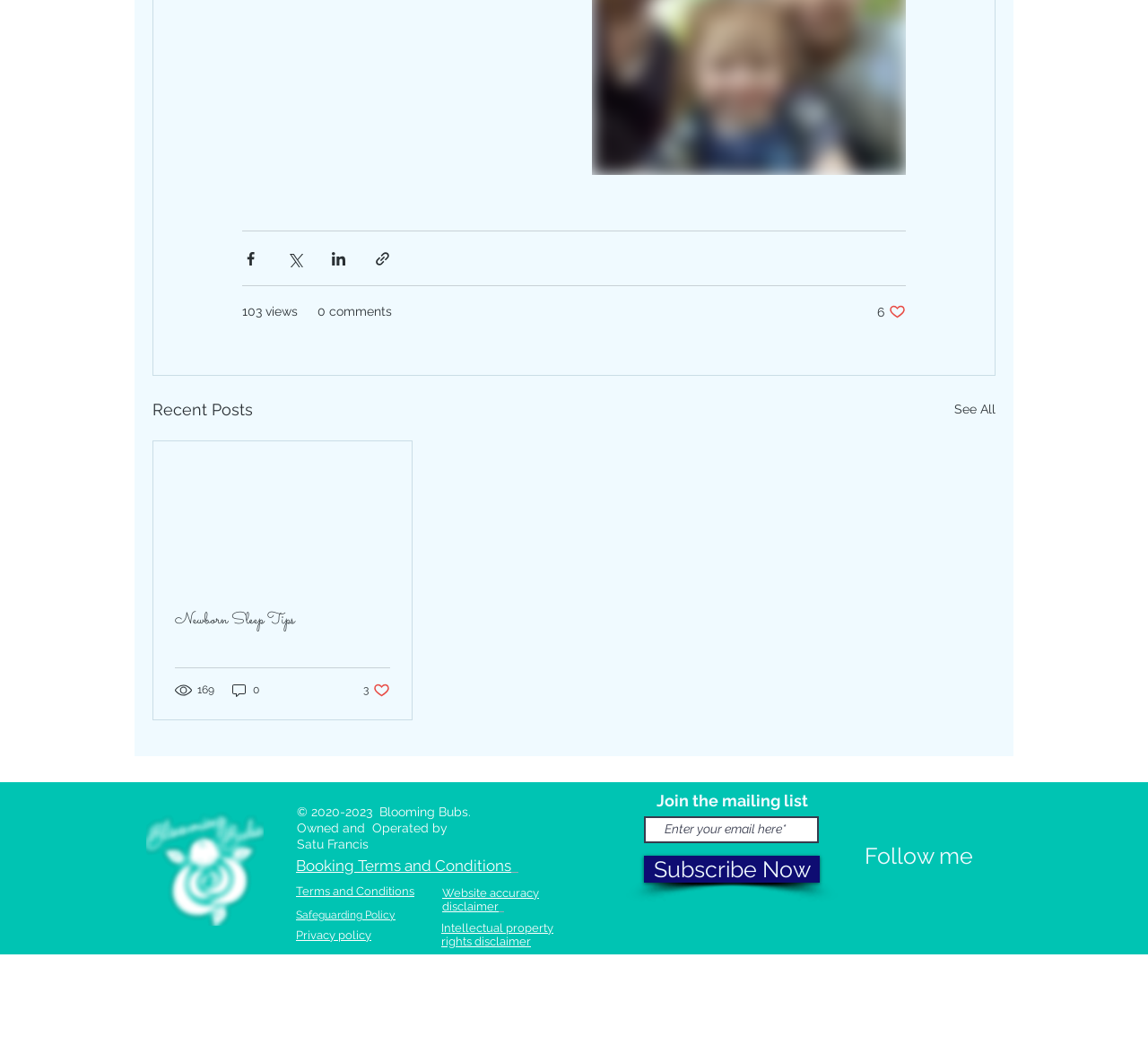Determine the bounding box for the UI element as described: "Get a Quote". The coordinates should be represented as four float numbers between 0 and 1, formatted as [left, top, right, bottom].

None